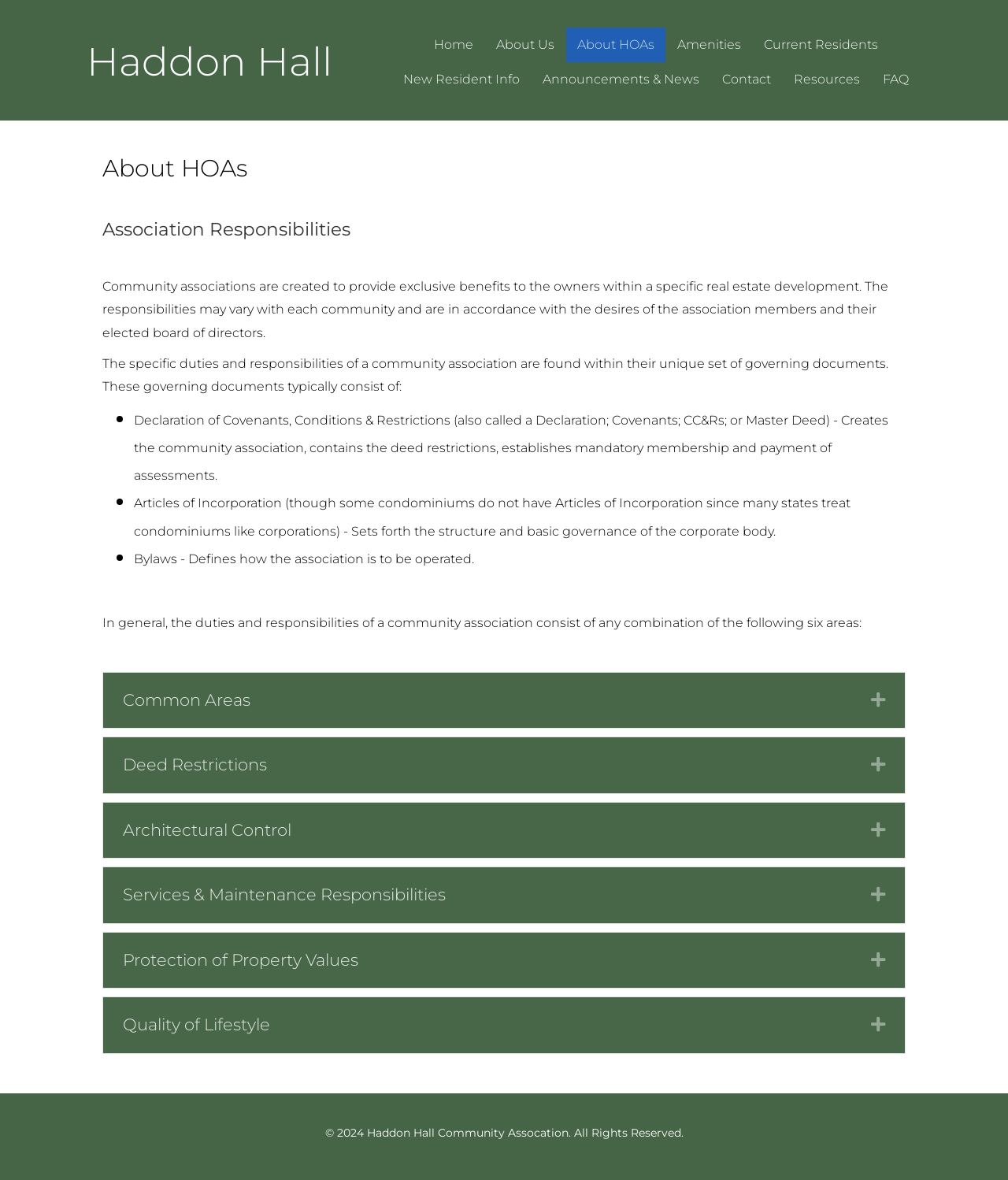What are the governing documents of a community association?
Offer a detailed and full explanation in response to the question.

The webpage mentions that the specific duties and responsibilities of a community association are found within their unique set of governing documents, which typically consist of Declaration of Covenants, Conditions & Restrictions, Articles of Incorporation, and Bylaws.